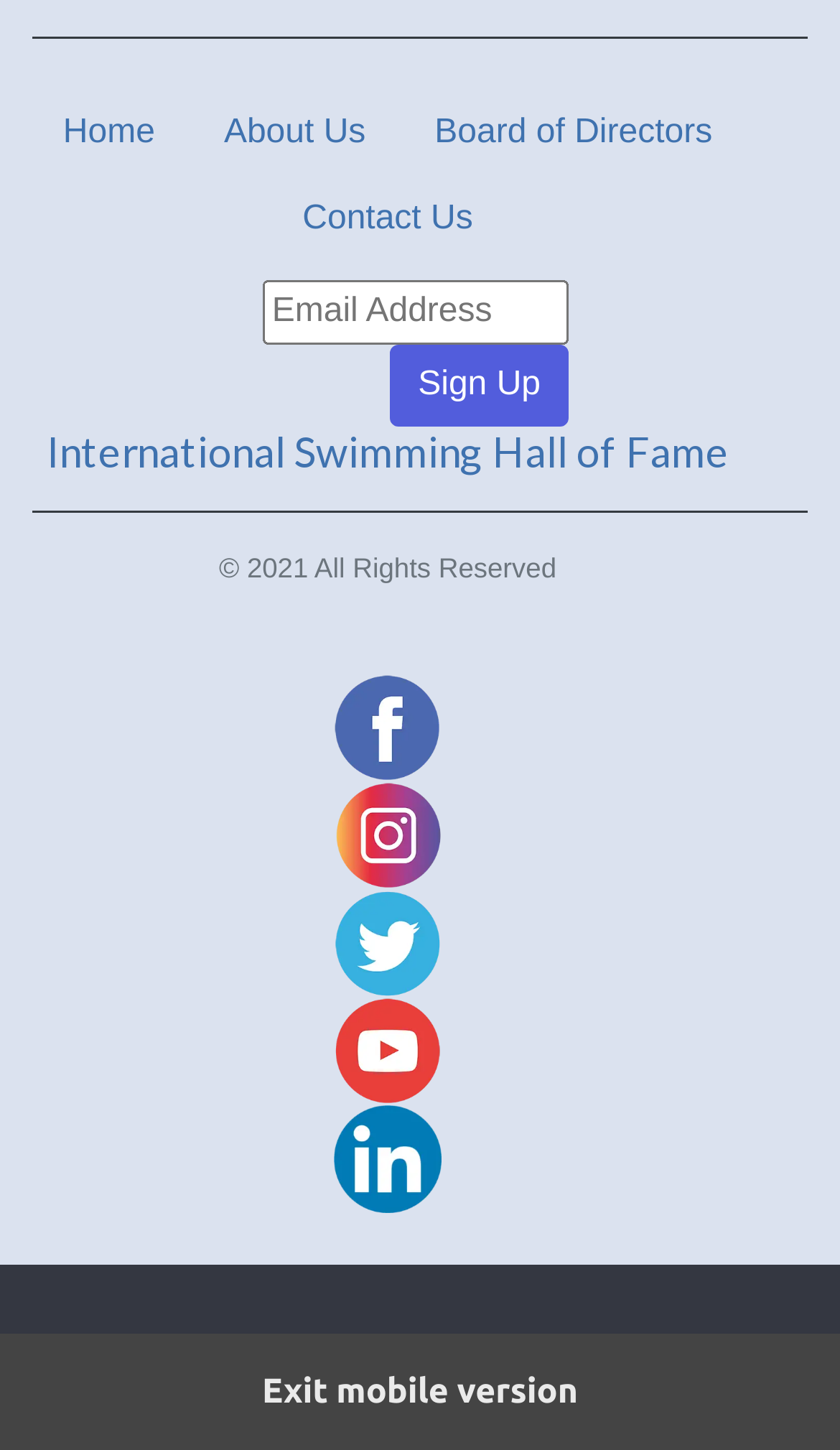Please identify the bounding box coordinates of the element I should click to complete this instruction: 'Visit the 'About Us' page'. The coordinates should be given as four float numbers between 0 and 1, like this: [left, top, right, bottom].

[0.226, 0.062, 0.476, 0.121]